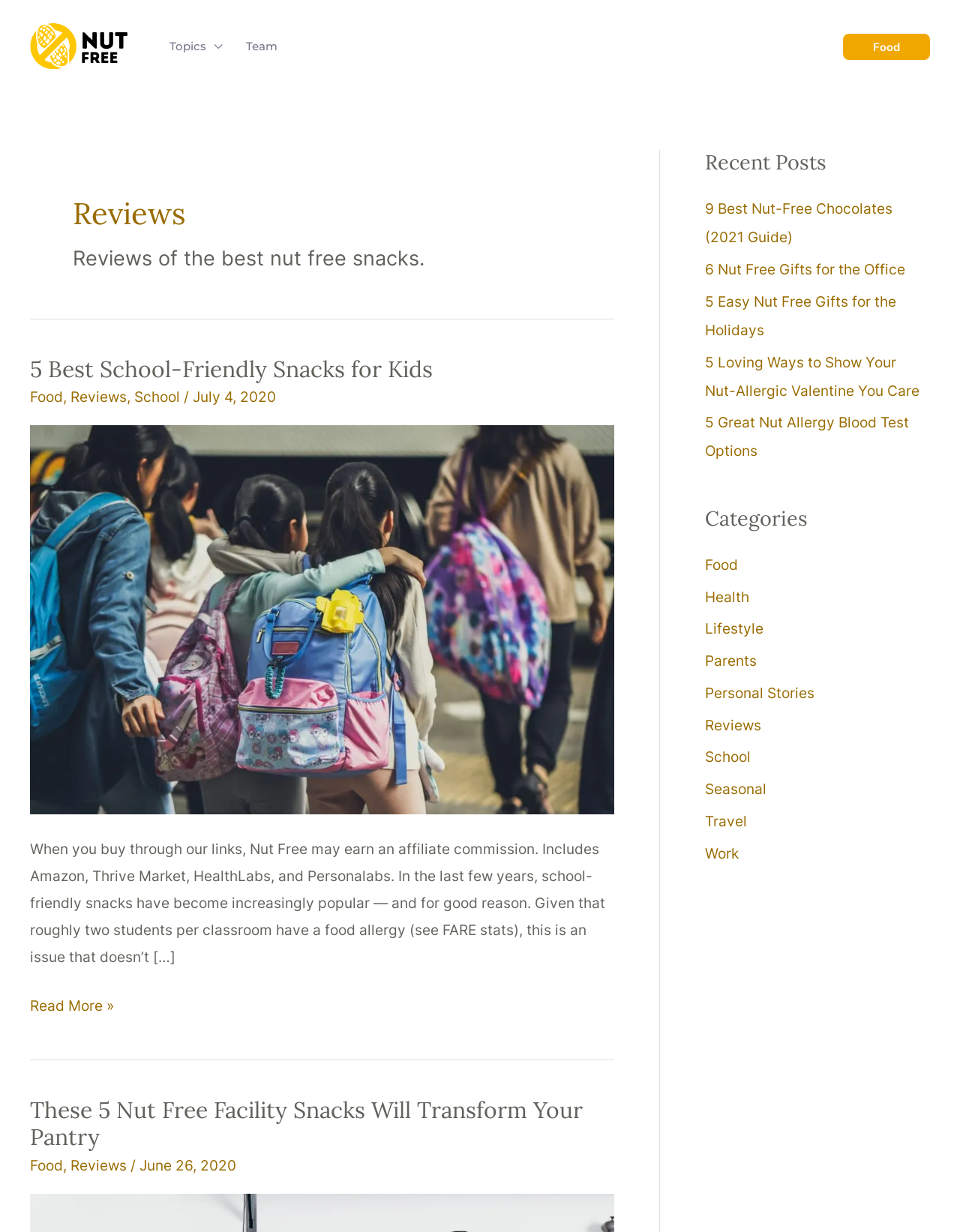Locate the bounding box coordinates of the clickable region necessary to complete the following instruction: "View the 'School kids walking, wearing backpacks' image". Provide the coordinates in the format of four float numbers between 0 and 1, i.e., [left, top, right, bottom].

[0.031, 0.345, 0.64, 0.661]